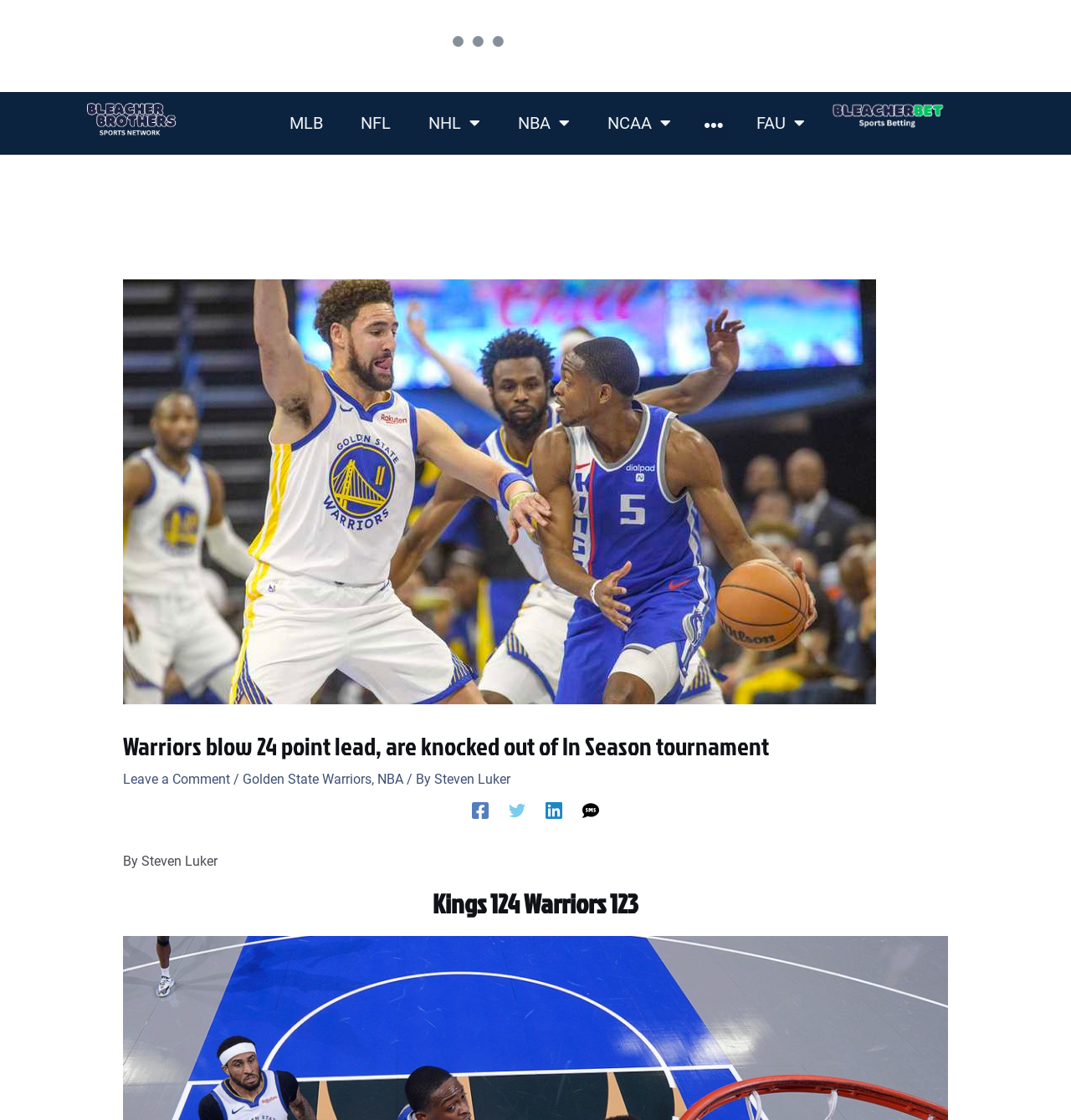What team did the Warriors play against?
Answer with a single word or phrase by referring to the visual content.

Kings